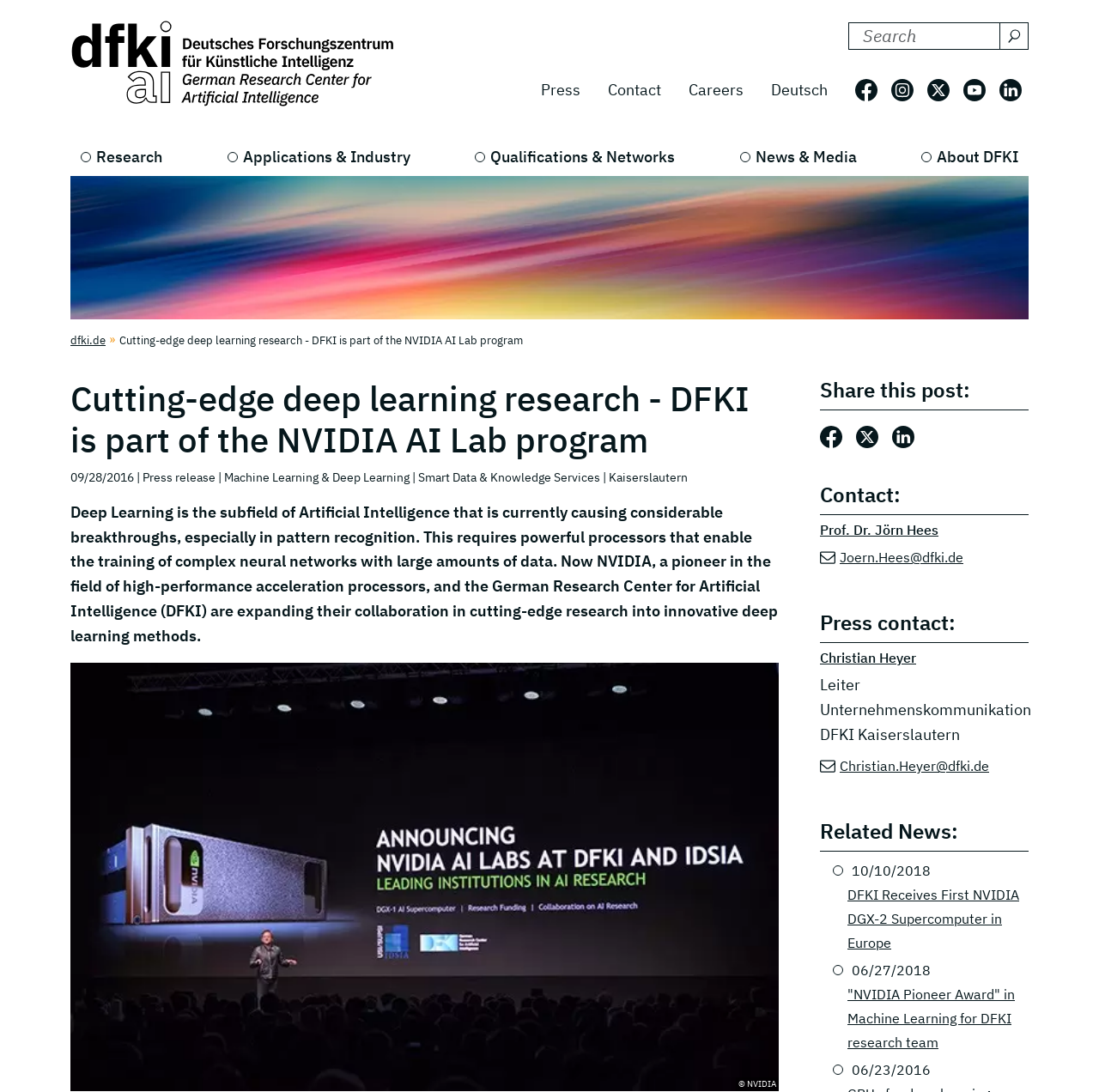Respond with a single word or phrase:
What is the name of the research center?

Deutsches Forschungszentrum für Künstliche Intelligenz